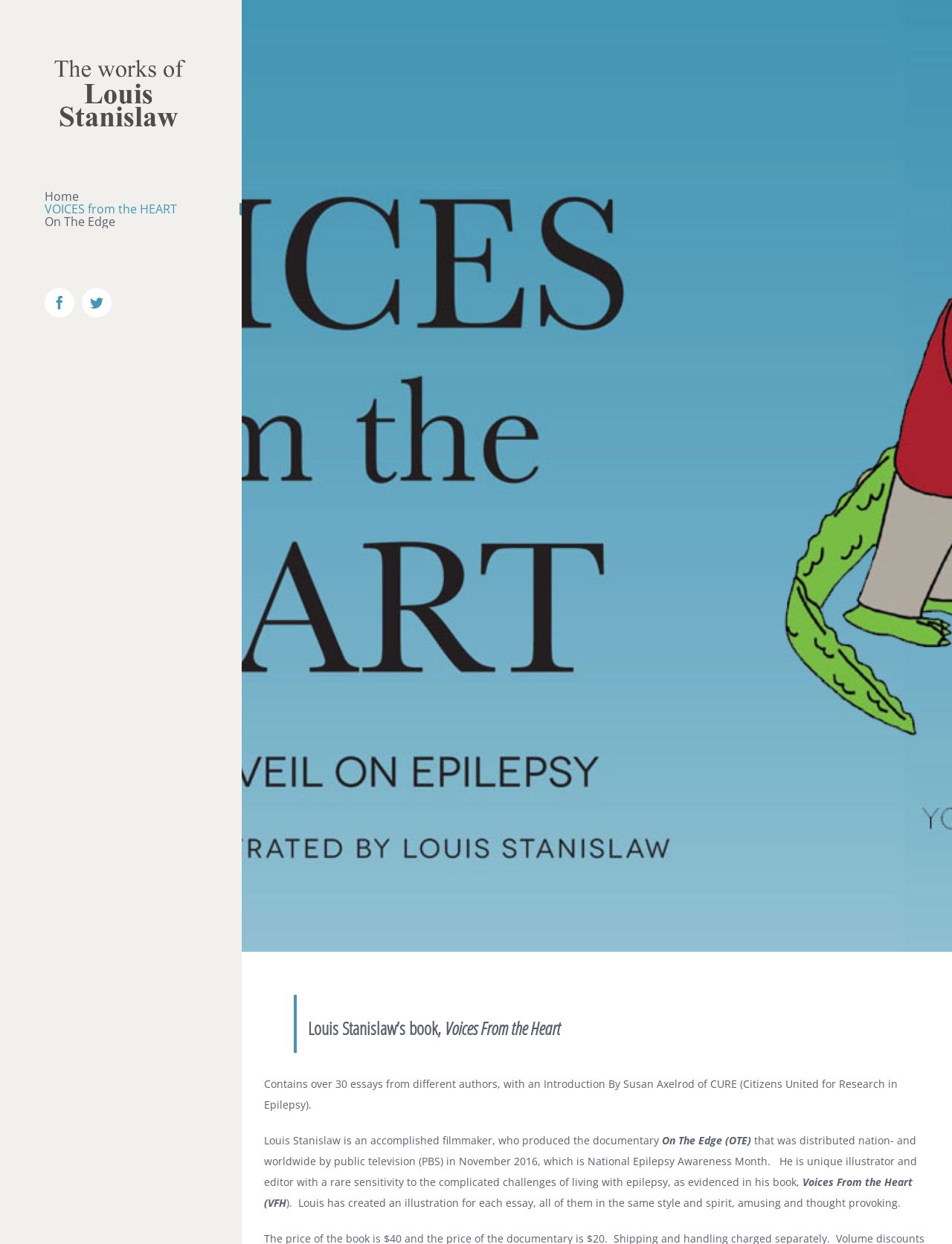Find the bounding box coordinates for the HTML element described in this sentence: "VOICES from the HEART". Provide the coordinates as four float numbers between 0 and 1, in the format [left, top, right, bottom].

[0.0, 0.163, 0.254, 0.173]